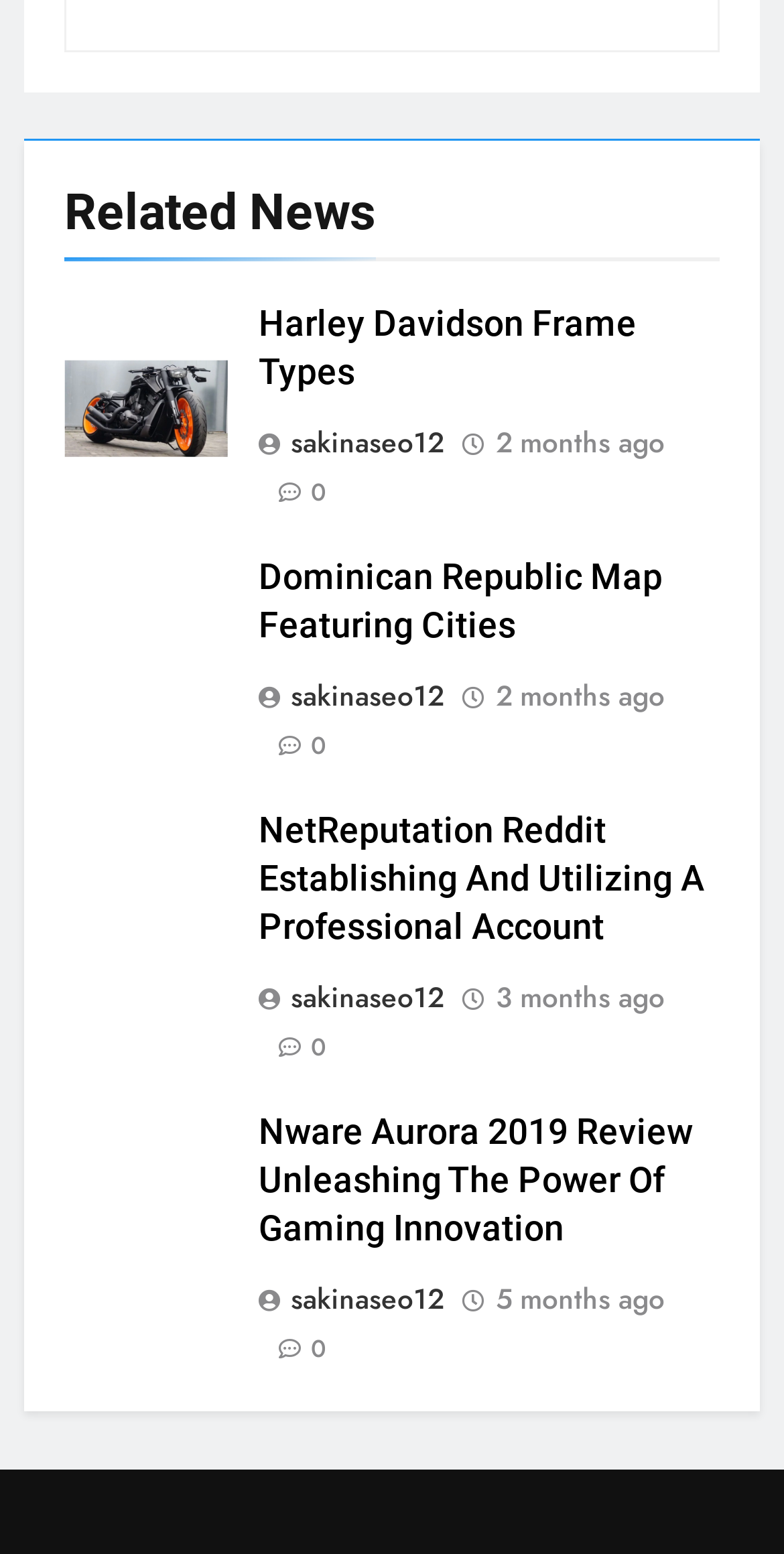How many articles are on this webpage?
Relying on the image, give a concise answer in one word or a brief phrase.

4